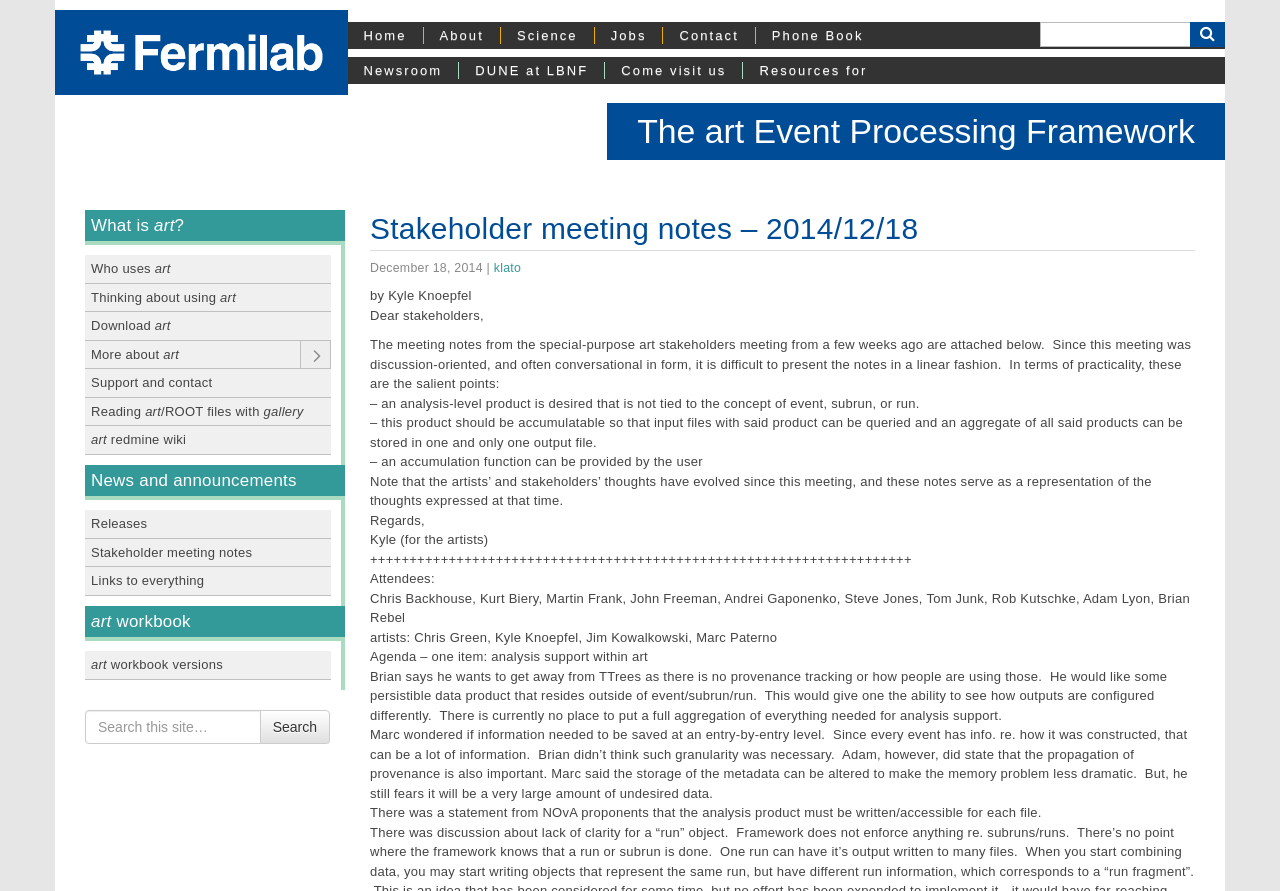Find the bounding box coordinates for the area that must be clicked to perform this action: "Learn what is art".

[0.066, 0.236, 0.27, 0.271]